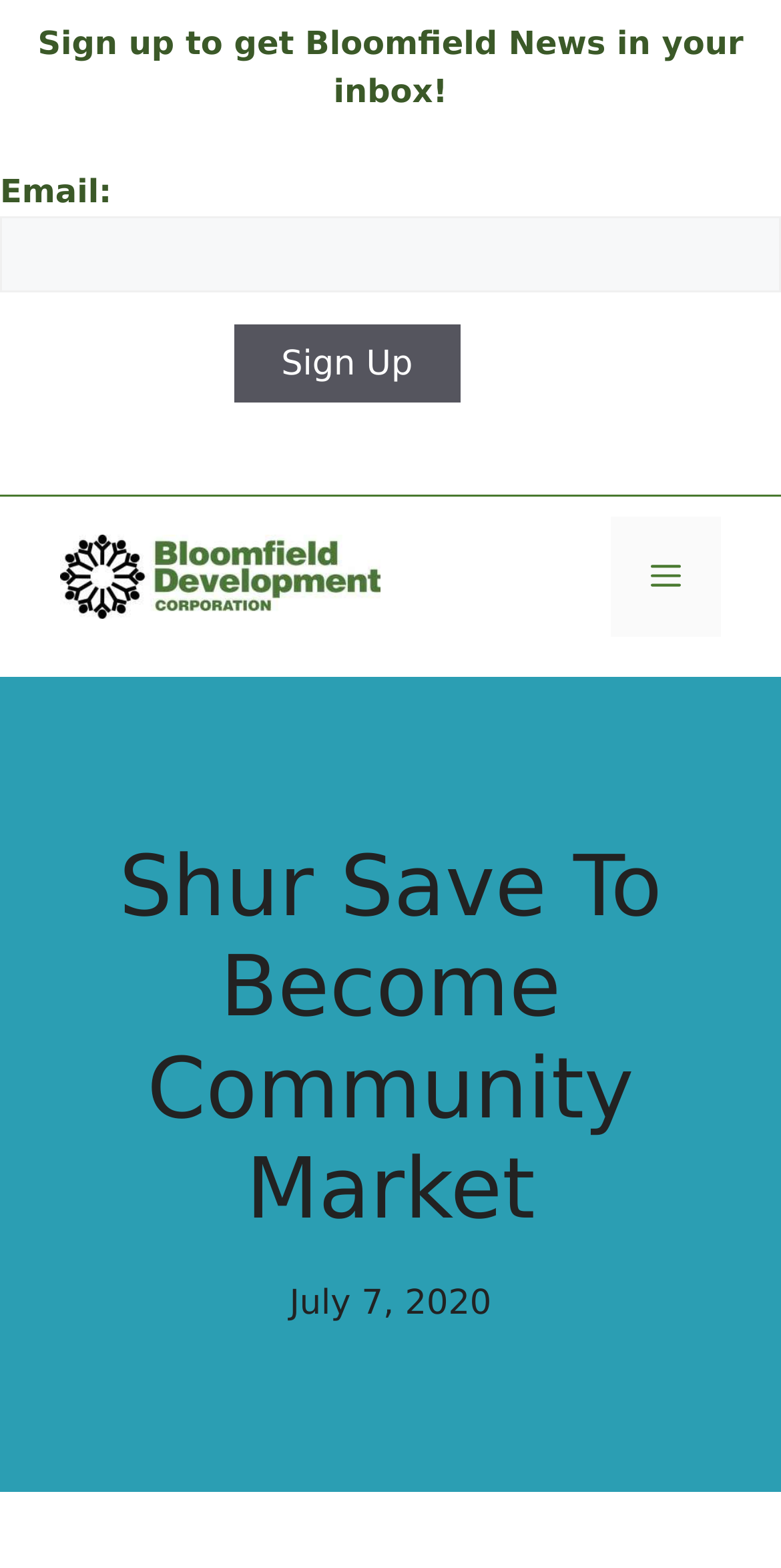Answer the question with a brief word or phrase:
What is the date mentioned on the webpage?

July 7, 2020